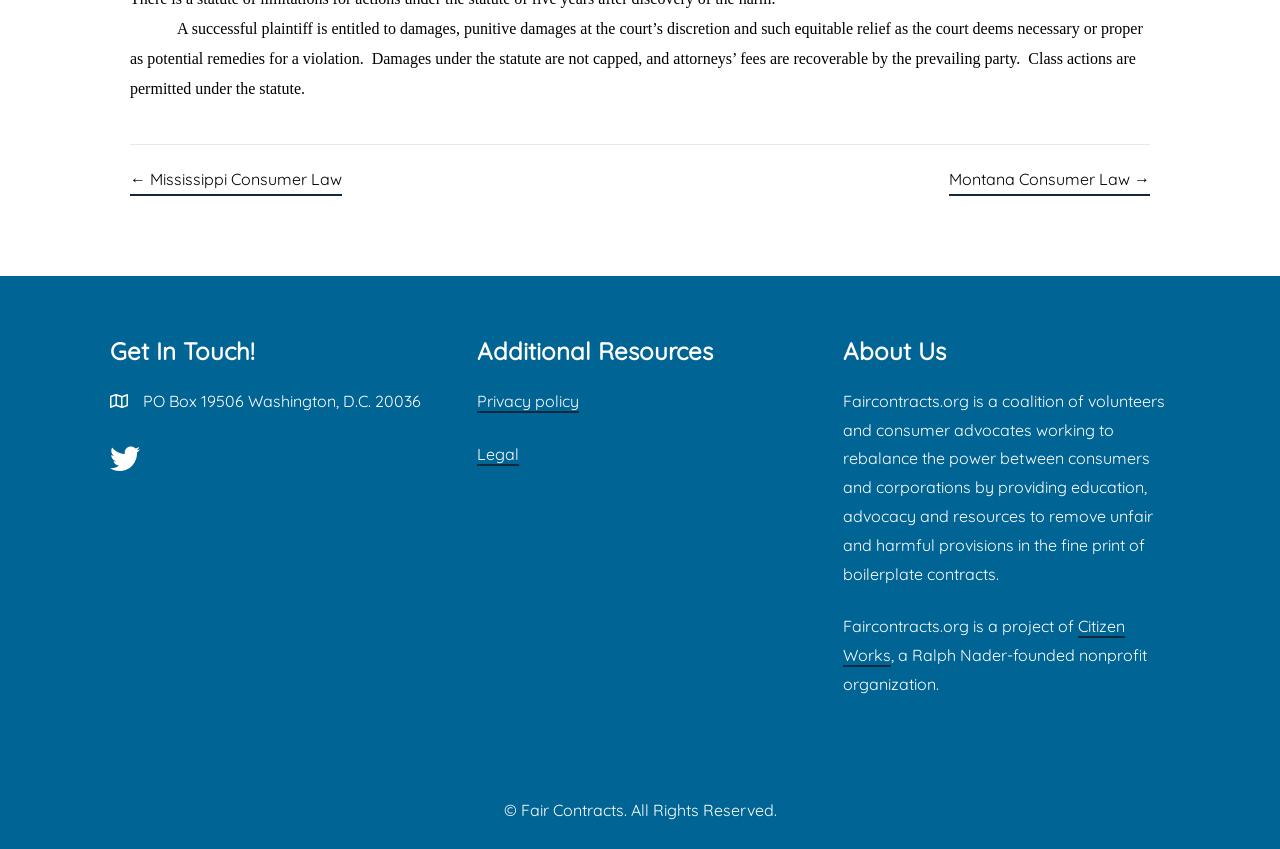Identify the bounding box for the UI element specified in this description: "Legal". The coordinates must be four float numbers between 0 and 1, formatted as [left, top, right, bottom].

[0.372, 0.522, 0.405, 0.548]